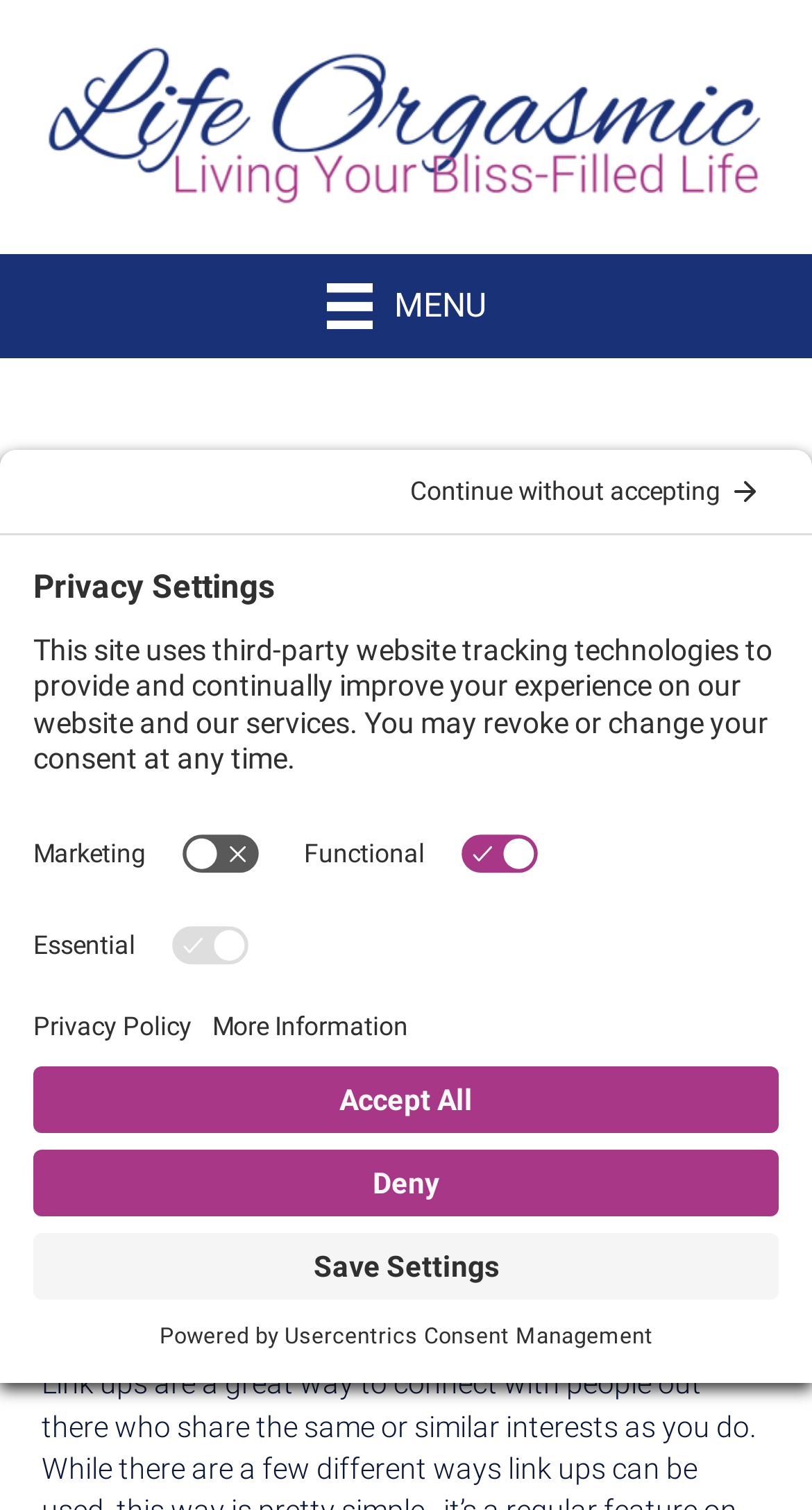Please provide the main heading of the webpage content.

QUOTOGRAPHY LINK UP: HOW IT WORKS + BADGES FOR YOU!